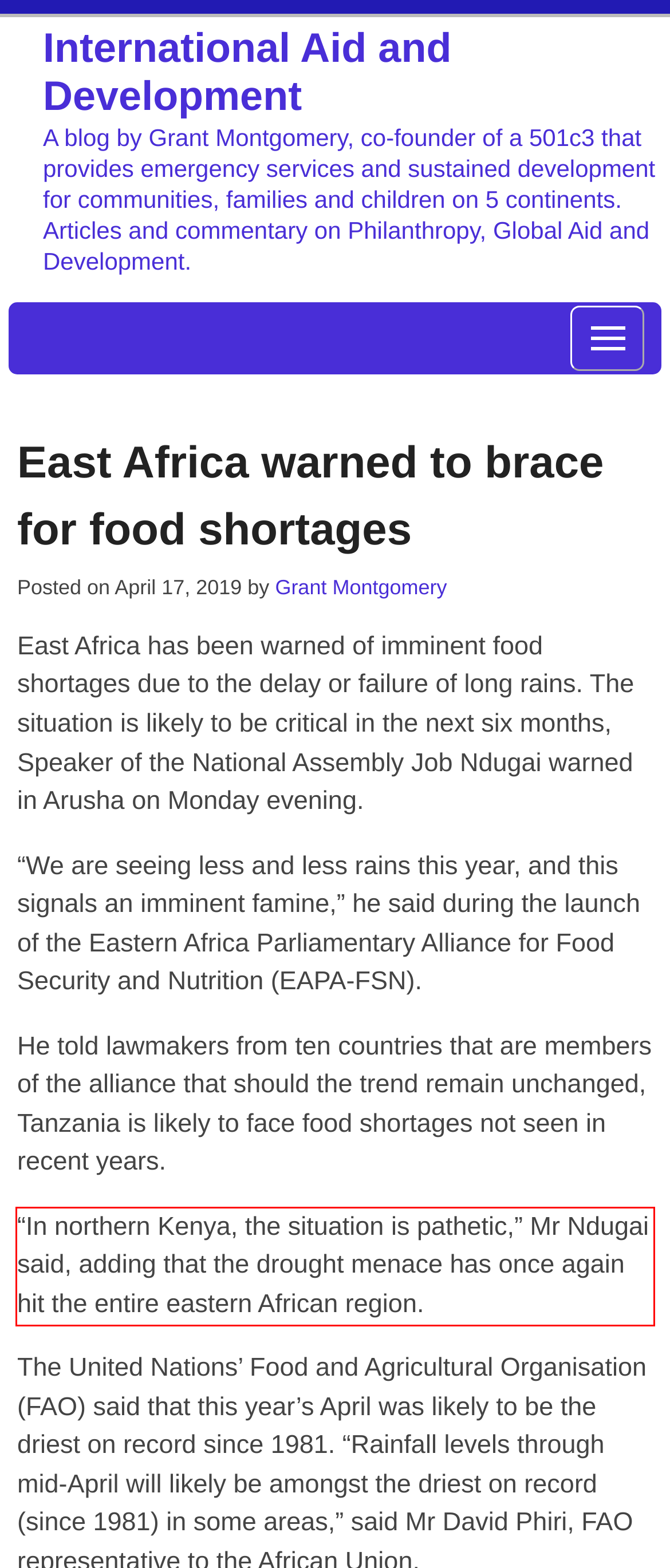Examine the webpage screenshot and use OCR to recognize and output the text within the red bounding box.

“In northern Kenya, the situation is pathetic,” Mr Ndugai said, adding that the drought menace has once again hit the entire eastern African region.